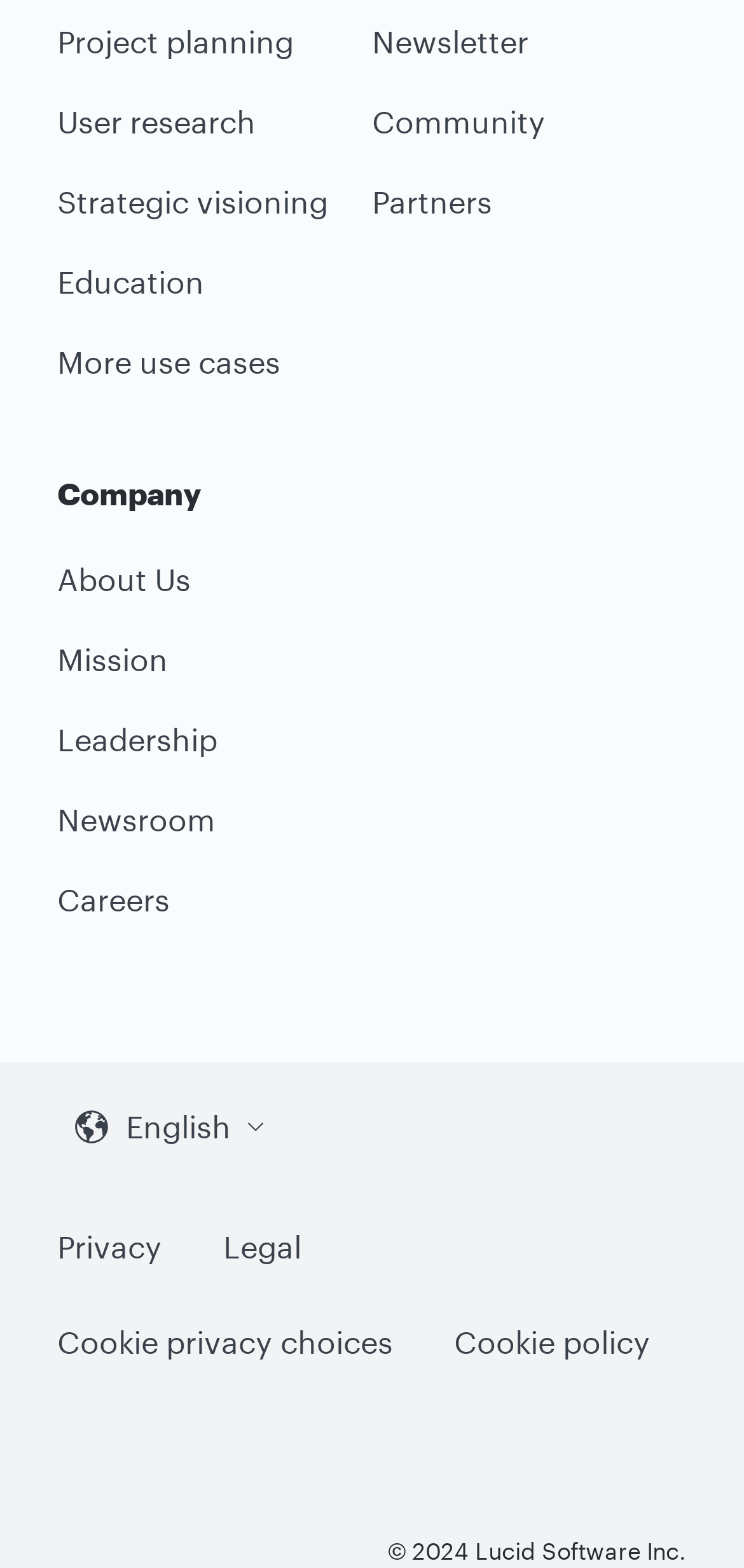Given the element description Privacy, specify the bounding box coordinates of the corresponding UI element in the format (top-left x, top-left y, bottom-right x, bottom-right y). All values must be between 0 and 1.

[0.077, 0.77, 0.218, 0.821]